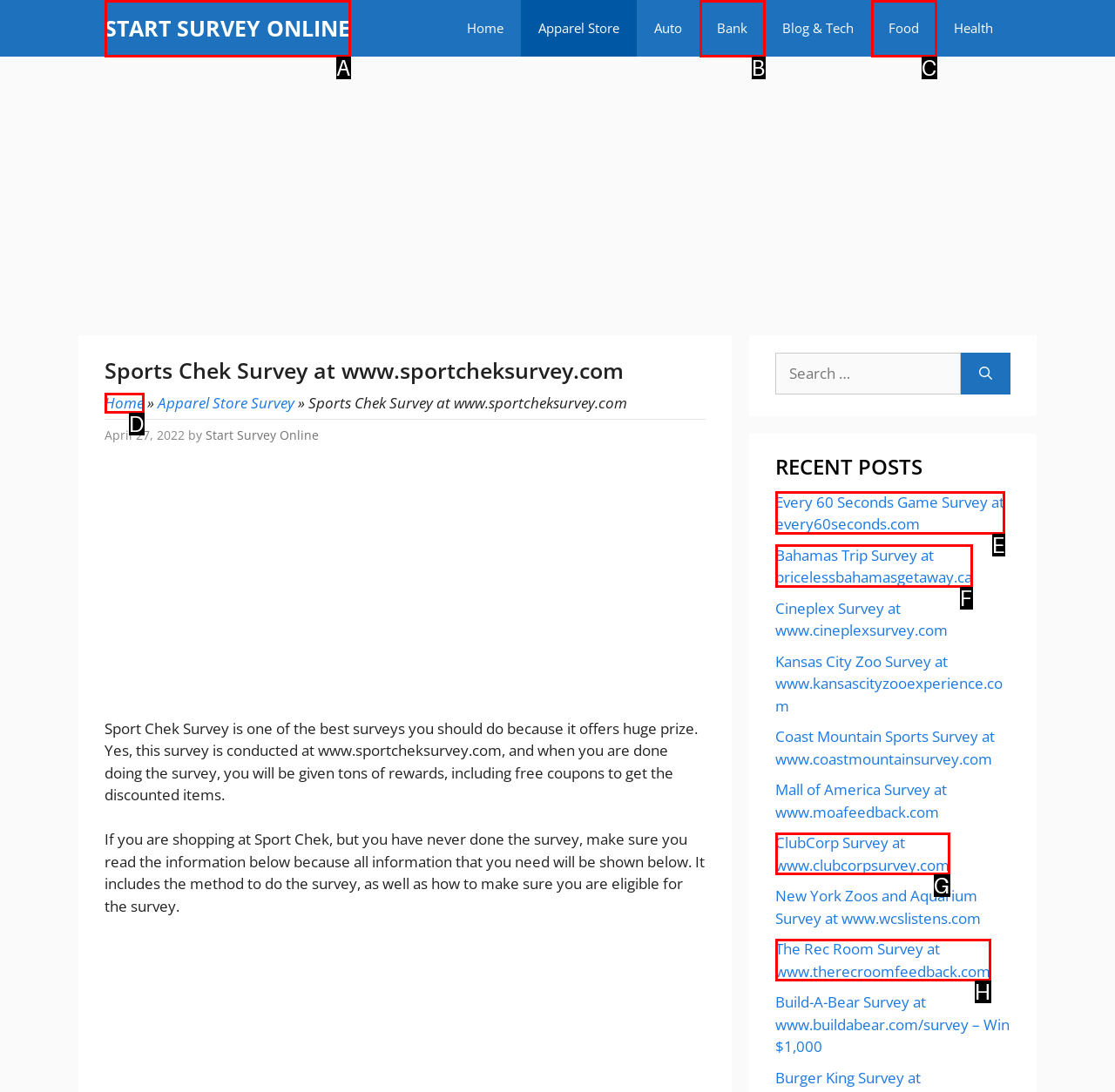Select the letter that corresponds to this element description: Bahamas Trip Survey at pricelessbahamasgetaway.ca
Answer with the letter of the correct option directly.

F